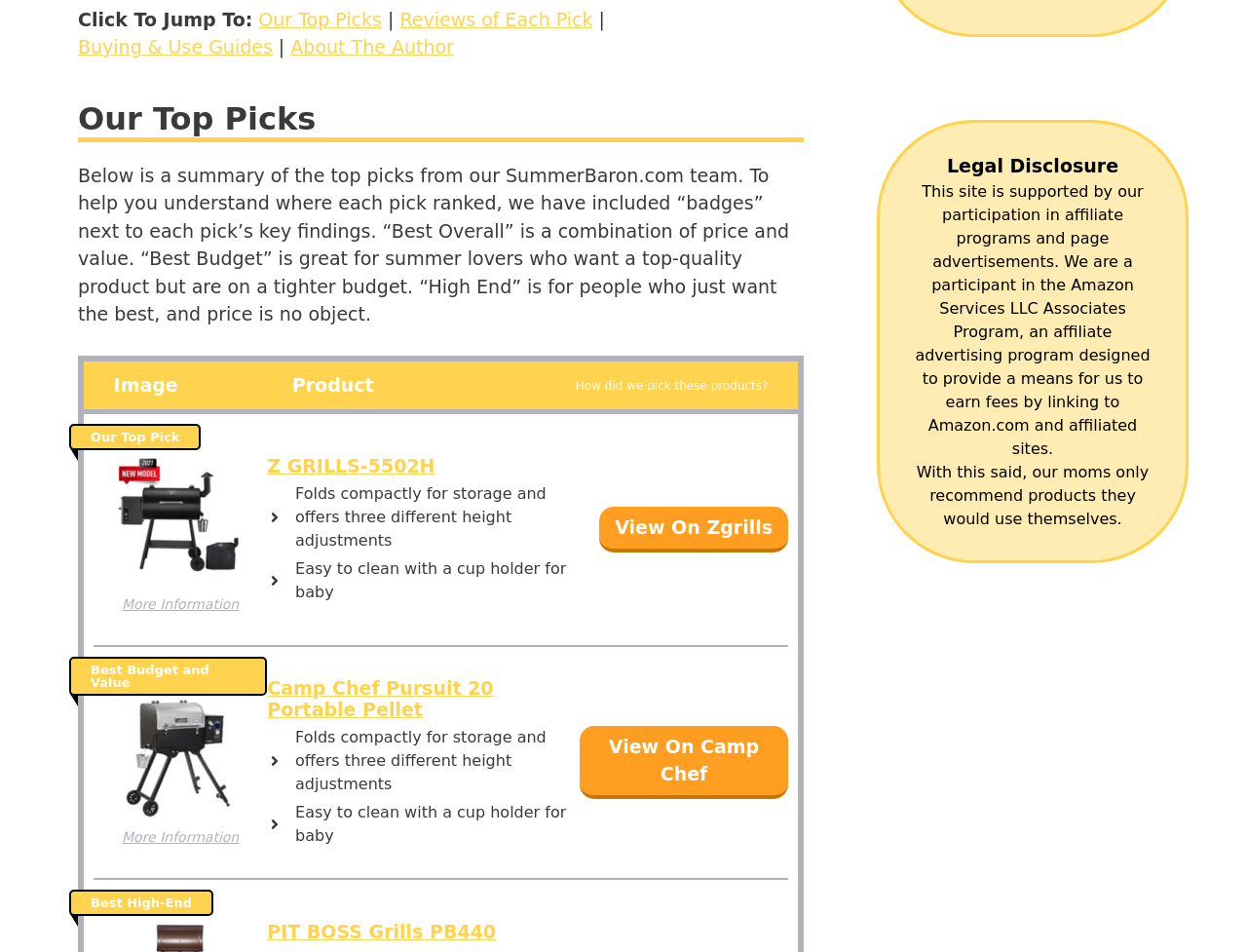Please specify the bounding box coordinates in the format (top-left x, top-left y, bottom-right x, bottom-right y), with values ranging from 0 to 1. Identify the bounding box for the UI component described as follows: View On Zgrills

[0.481, 0.532, 0.632, 0.58]